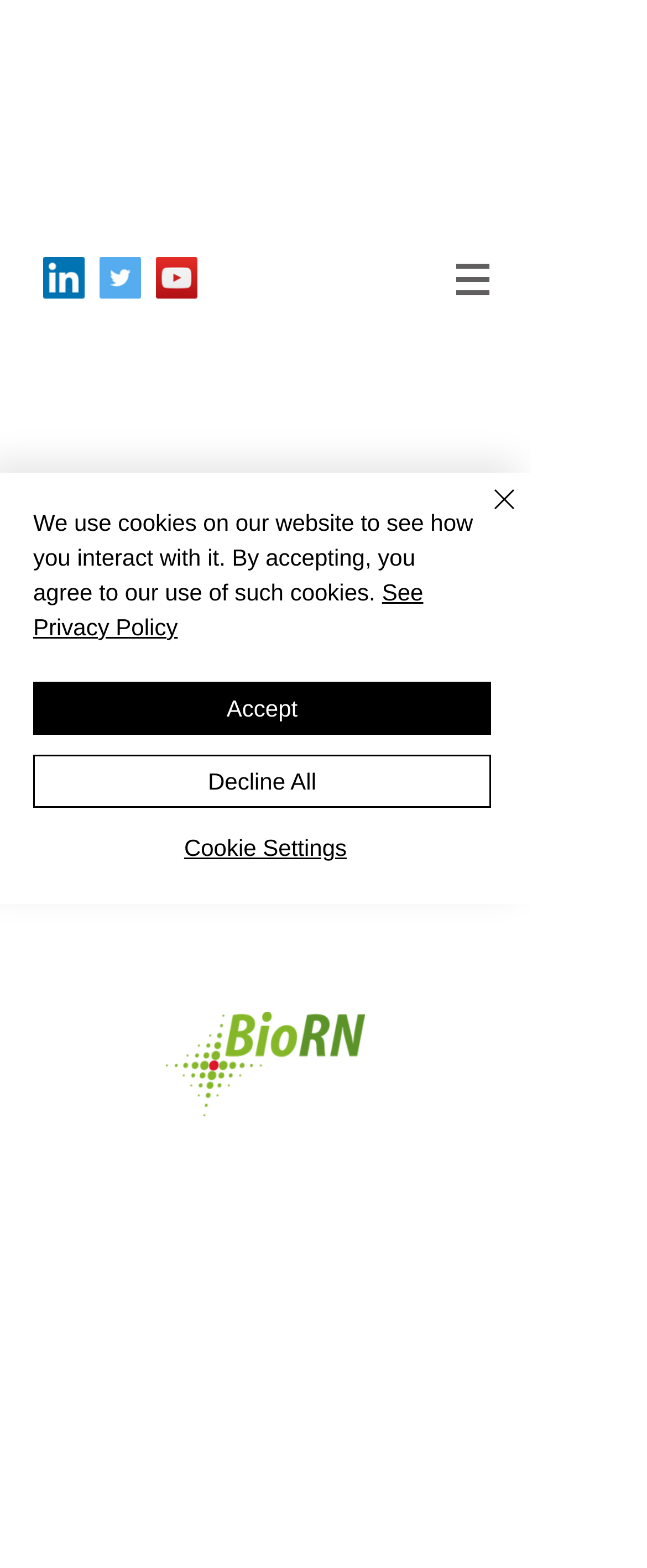What is the position of the site navigation?
Kindly answer the question with as much detail as you can.

I analyzed the bounding box coordinates of the site navigation element and found that it is located at the top right section of the webpage, with y1 and y2 coordinates indicating its vertical position.